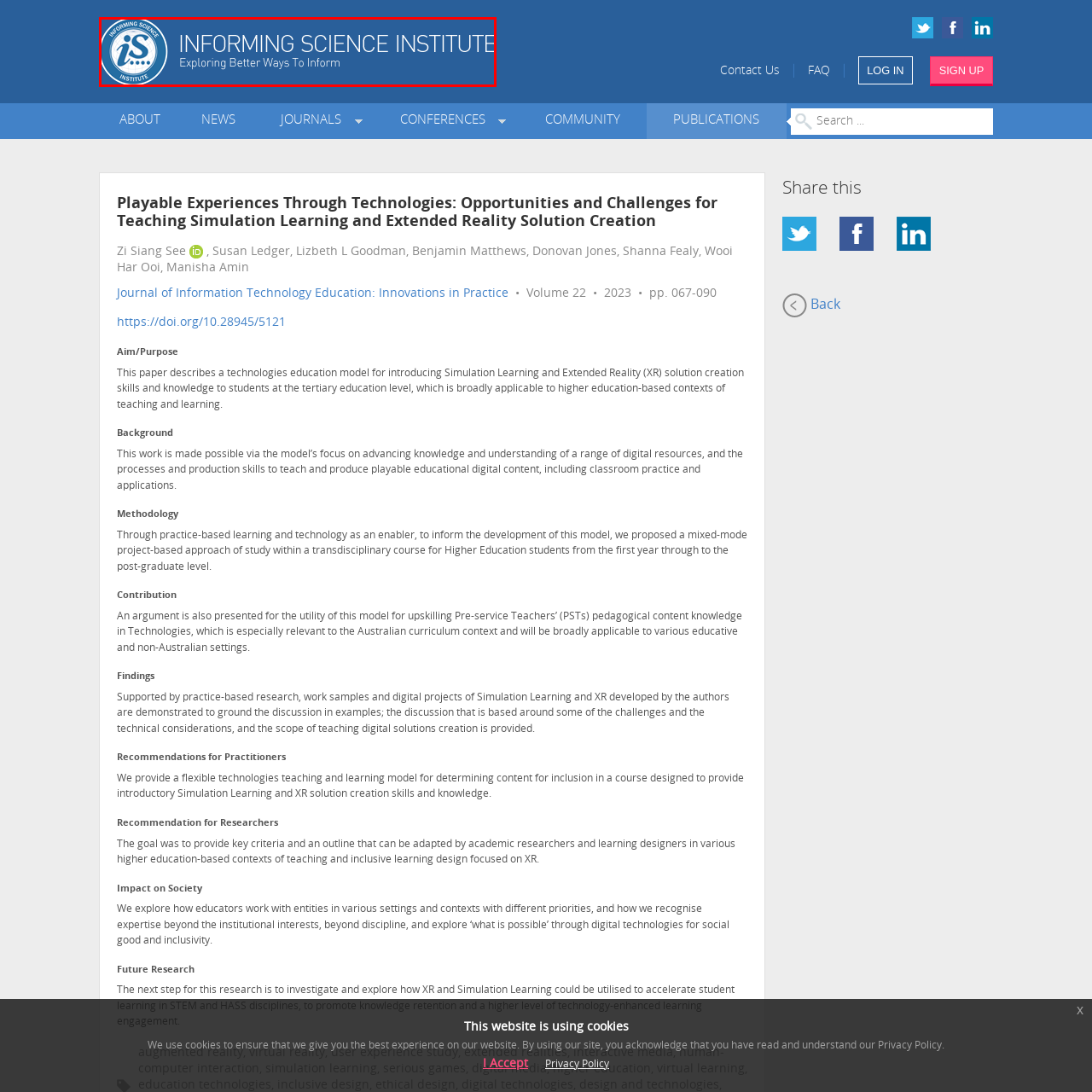What is the full name of the organization represented by the logo?
Examine the area marked by the red bounding box and respond with a one-word or short phrase answer.

INFORMING SCIENCE INSTITUTE